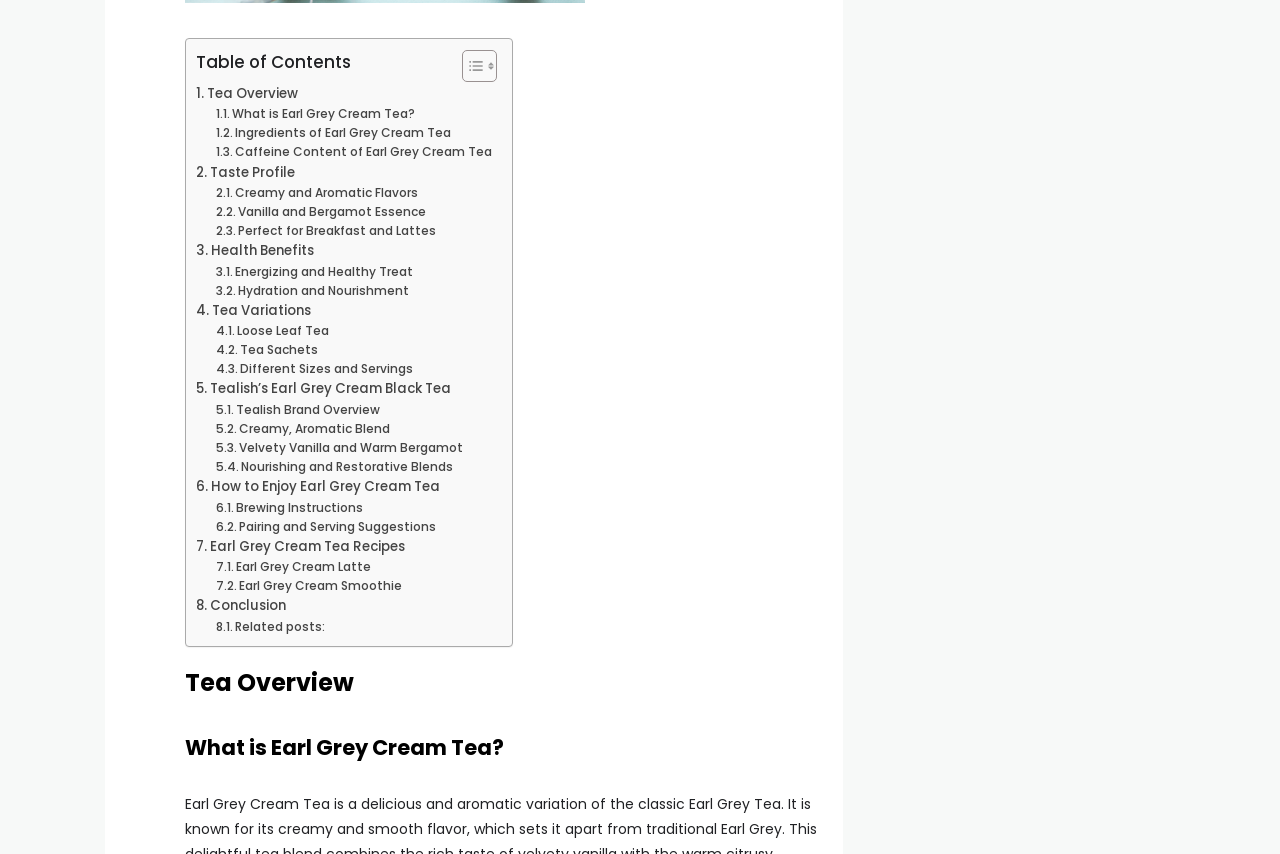How many links are there in the 'Table of Contents' section?
Using the visual information, answer the question in a single word or phrase.

11